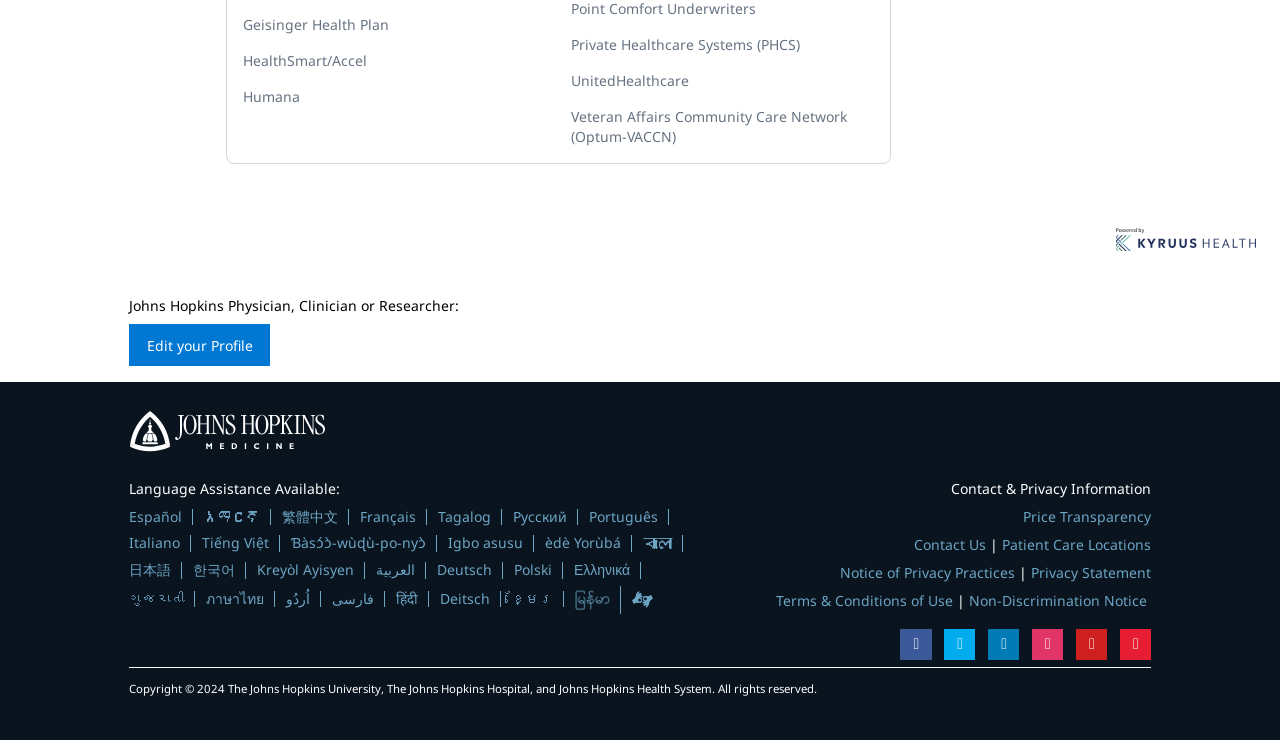Identify the bounding box for the given UI element using the description provided. Coordinates should be in the format (top-left x, top-left y, bottom-right x, bottom-right y) and must be between 0 and 1. Here is the description: Powered by Kyruus Health logo

[0.872, 0.308, 0.981, 0.342]